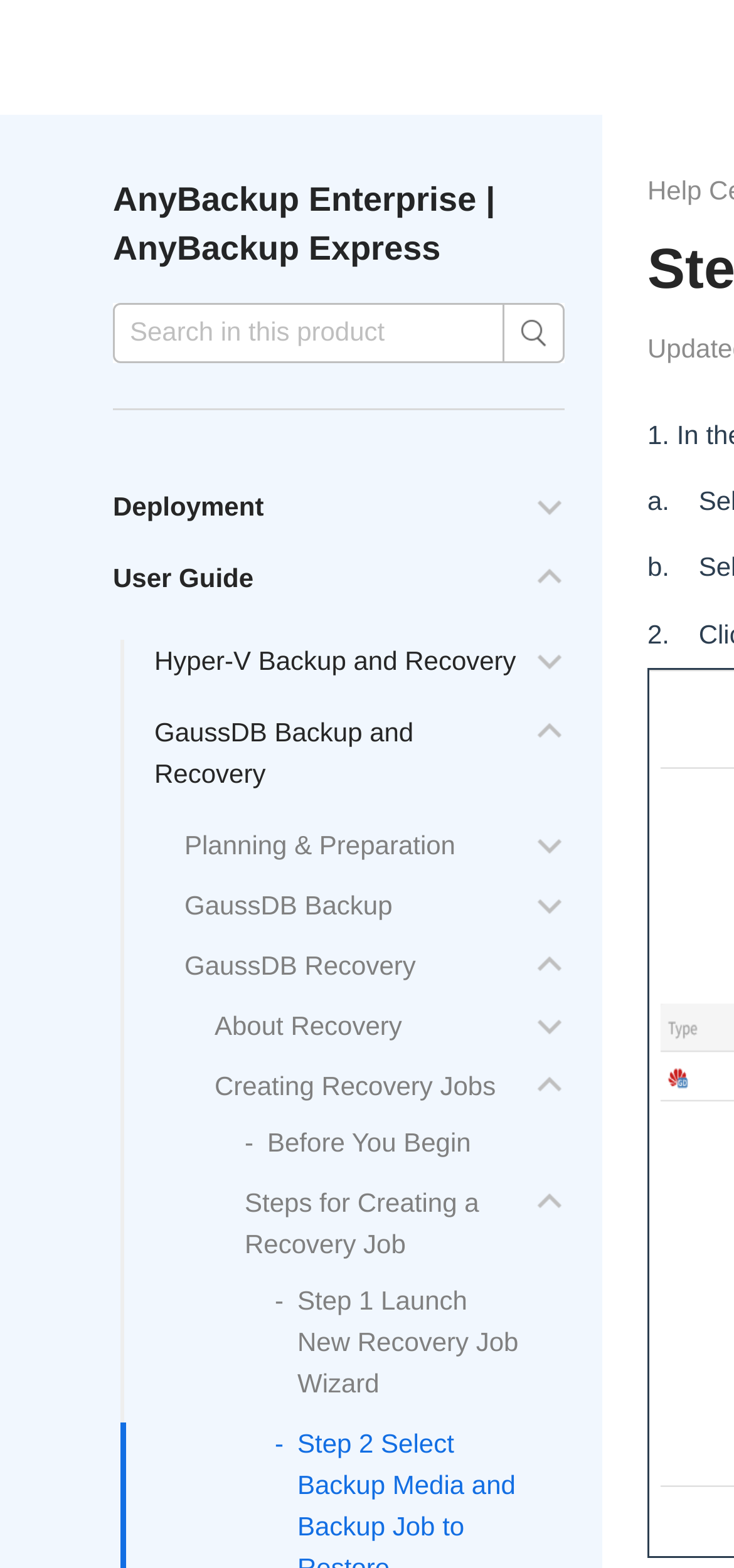How many links are there under Planning & Preparation?
Using the information from the image, give a concise answer in one word or a short phrase.

None